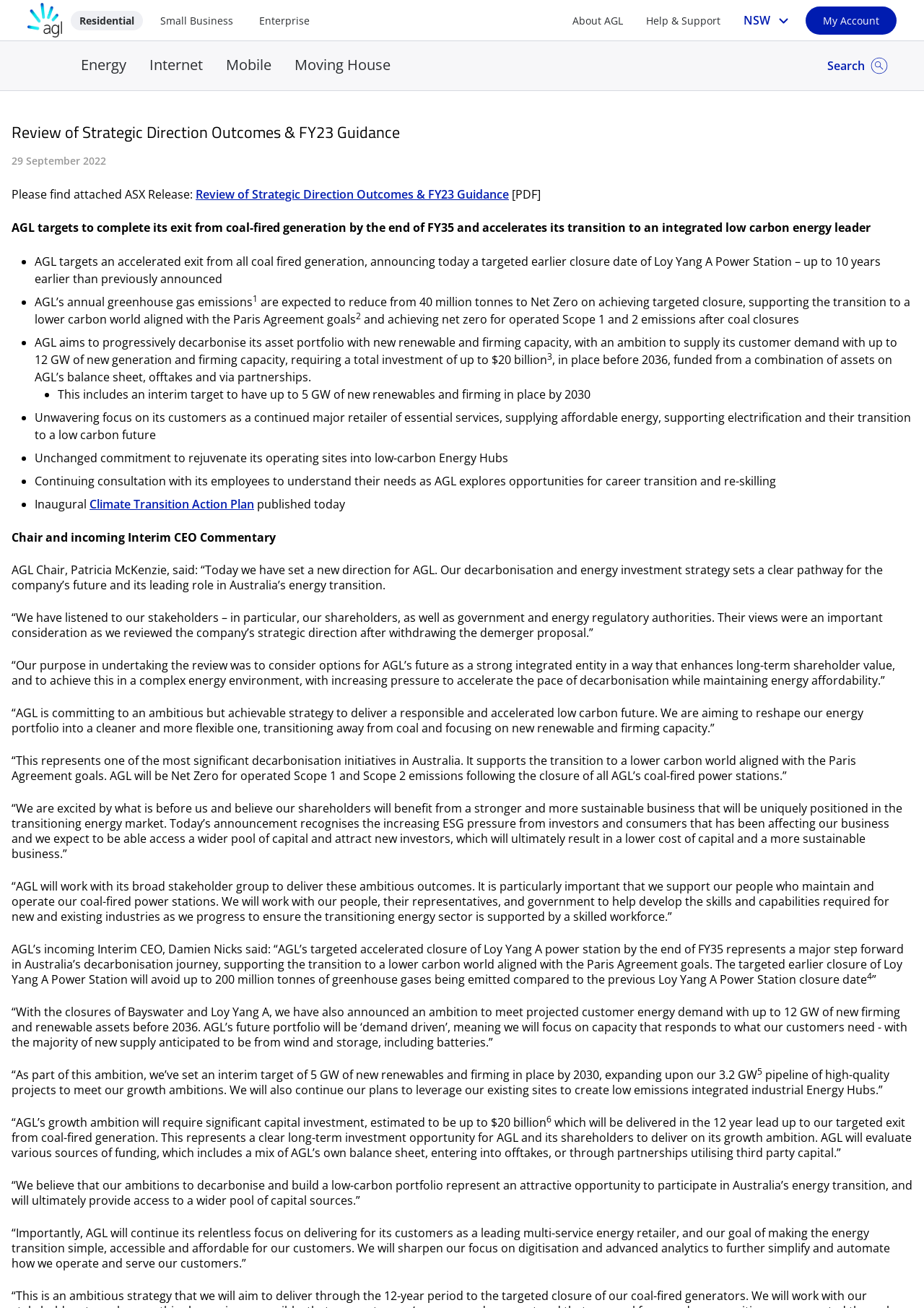Identify the bounding box coordinates for the UI element described as: "Golf Course Road Church". The coordinates should be provided as four floats between 0 and 1: [left, top, right, bottom].

None